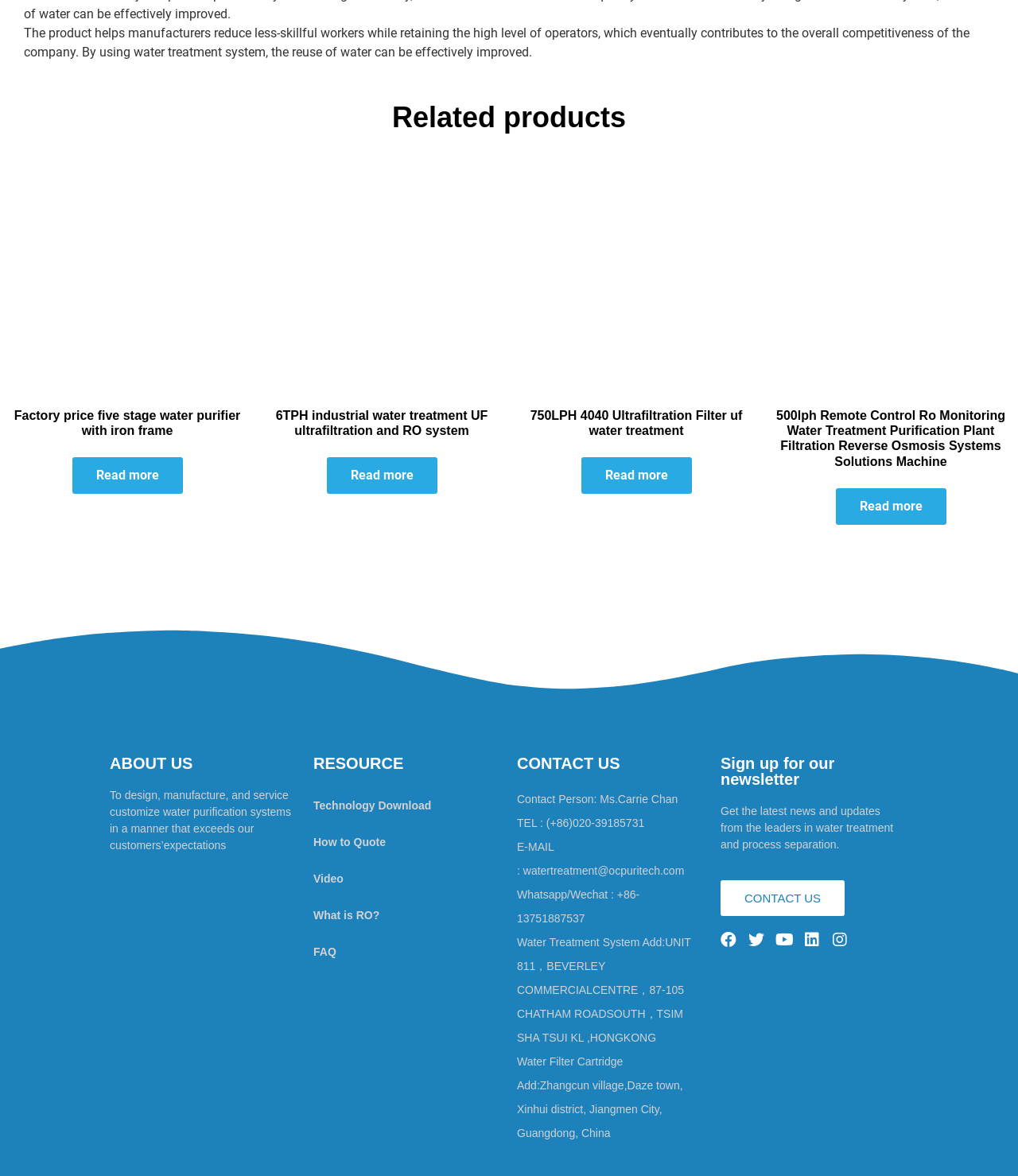Please determine the bounding box coordinates for the element that should be clicked to follow these instructions: "Learn about '6TPH industrial water treatment UF ultrafiltration and RO system'".

[0.321, 0.389, 0.429, 0.42]